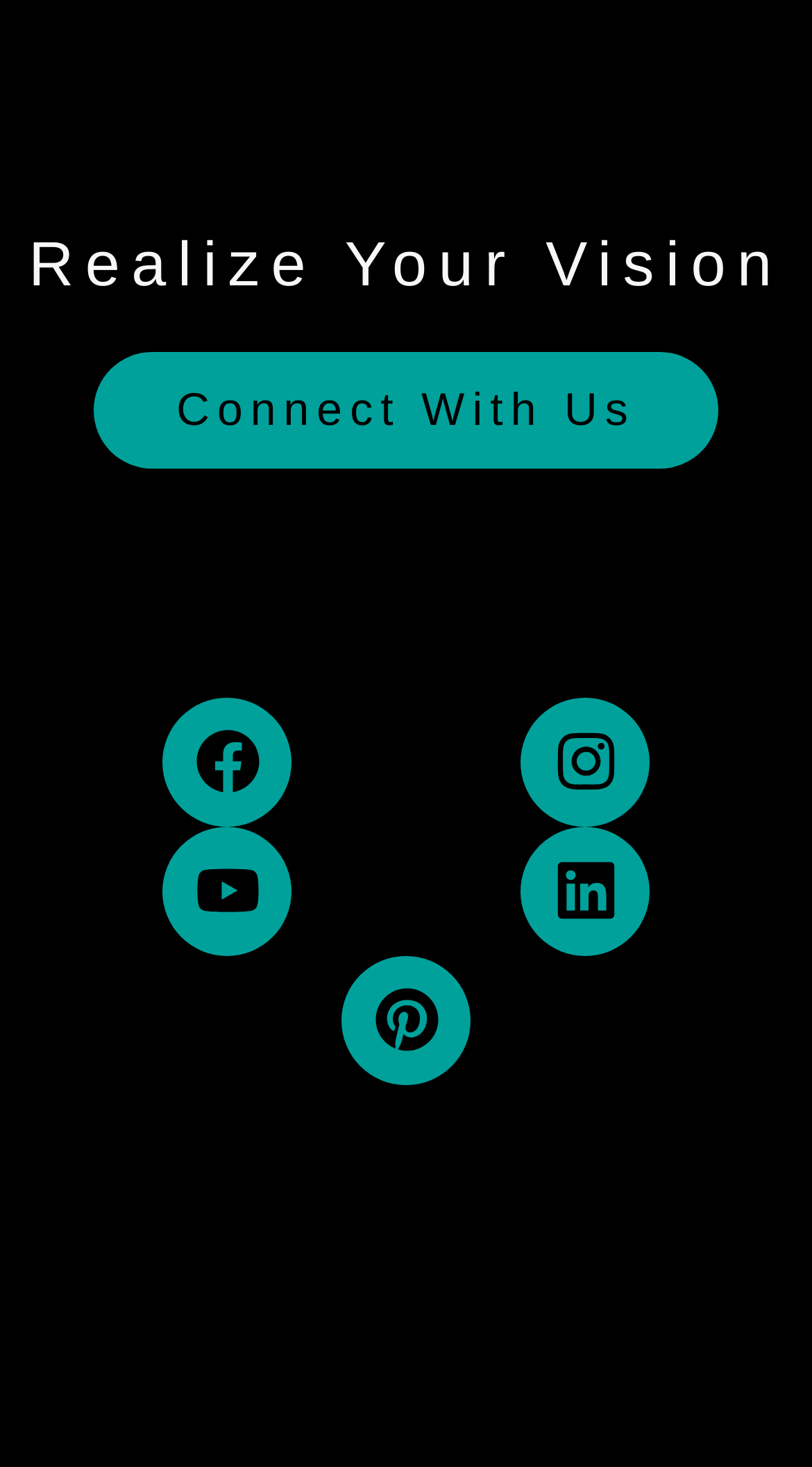Please examine the image and answer the question with a detailed explanation:
What is the main heading of the webpage?

The main heading of the webpage is 'Realize Your Vision' which is a heading element located at the top of the webpage with a bounding box of [0.026, 0.151, 0.974, 0.211].